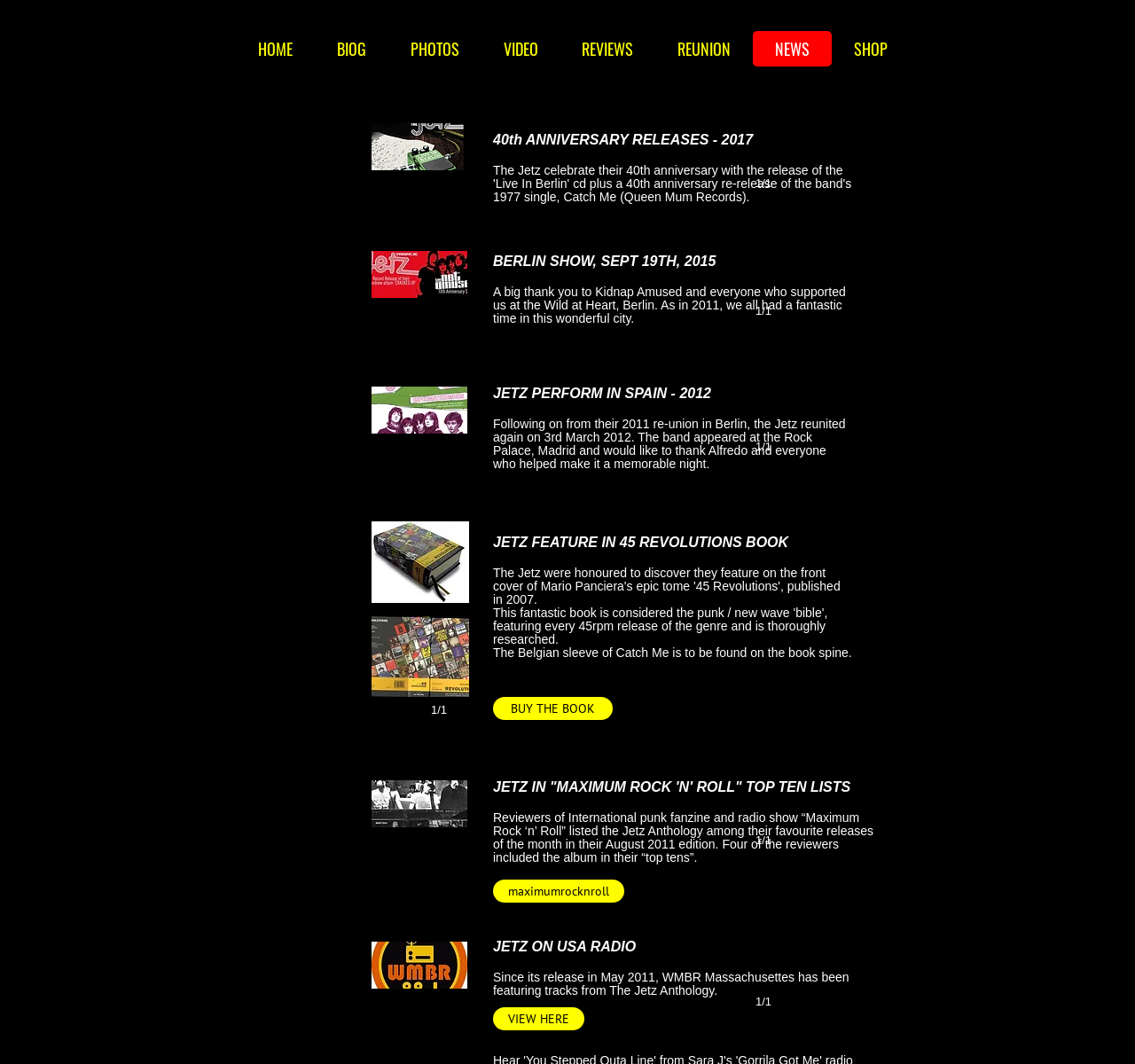Identify the bounding box coordinates for the region to click in order to carry out this instruction: "Read the article about 'Boy Wizard: How Daniel Radcliffe Was Selected for ‘Harry Potter’'". Provide the coordinates using four float numbers between 0 and 1, formatted as [left, top, right, bottom].

None